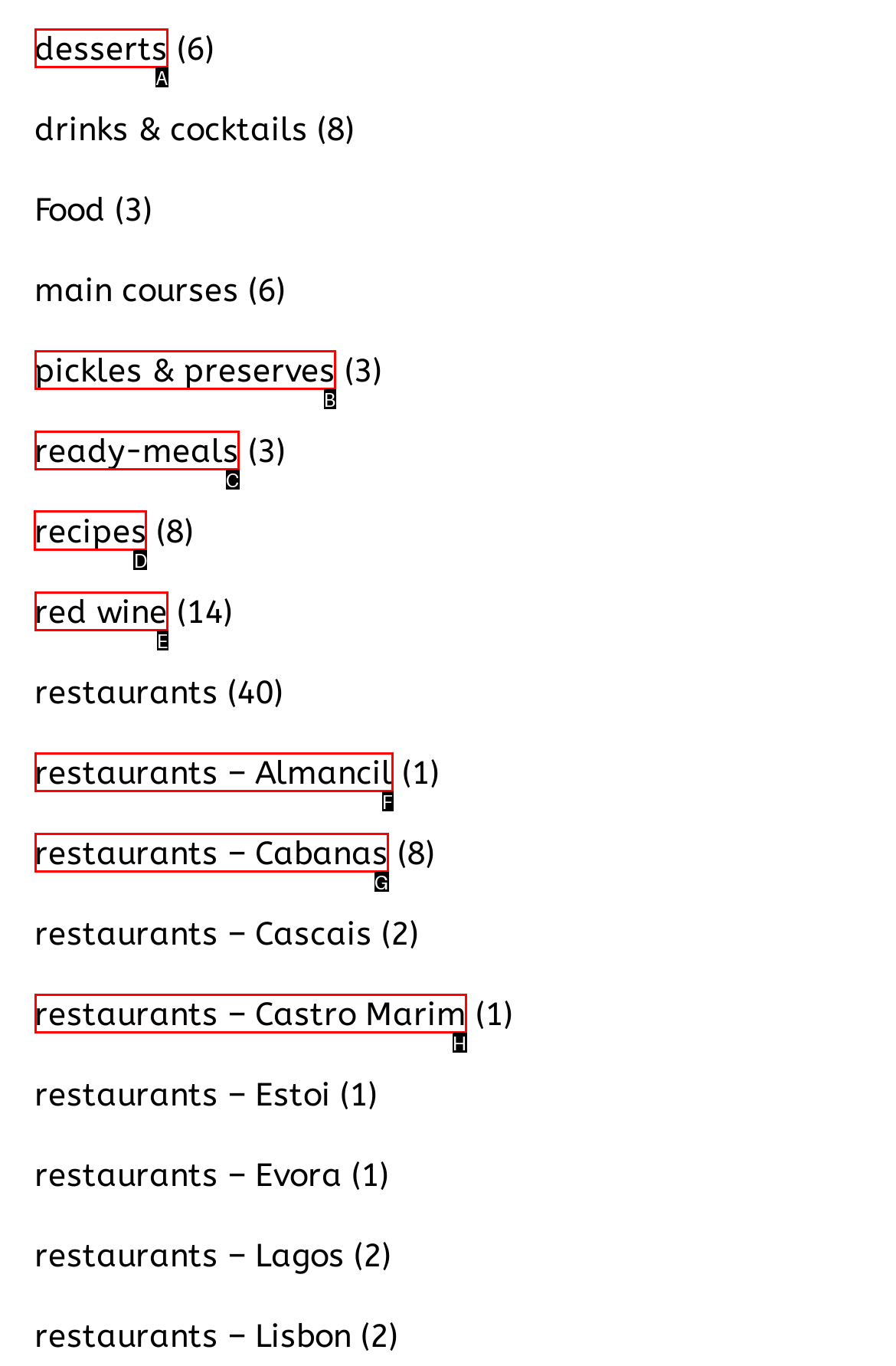For the instruction: browse recipes, determine the appropriate UI element to click from the given options. Respond with the letter corresponding to the correct choice.

D